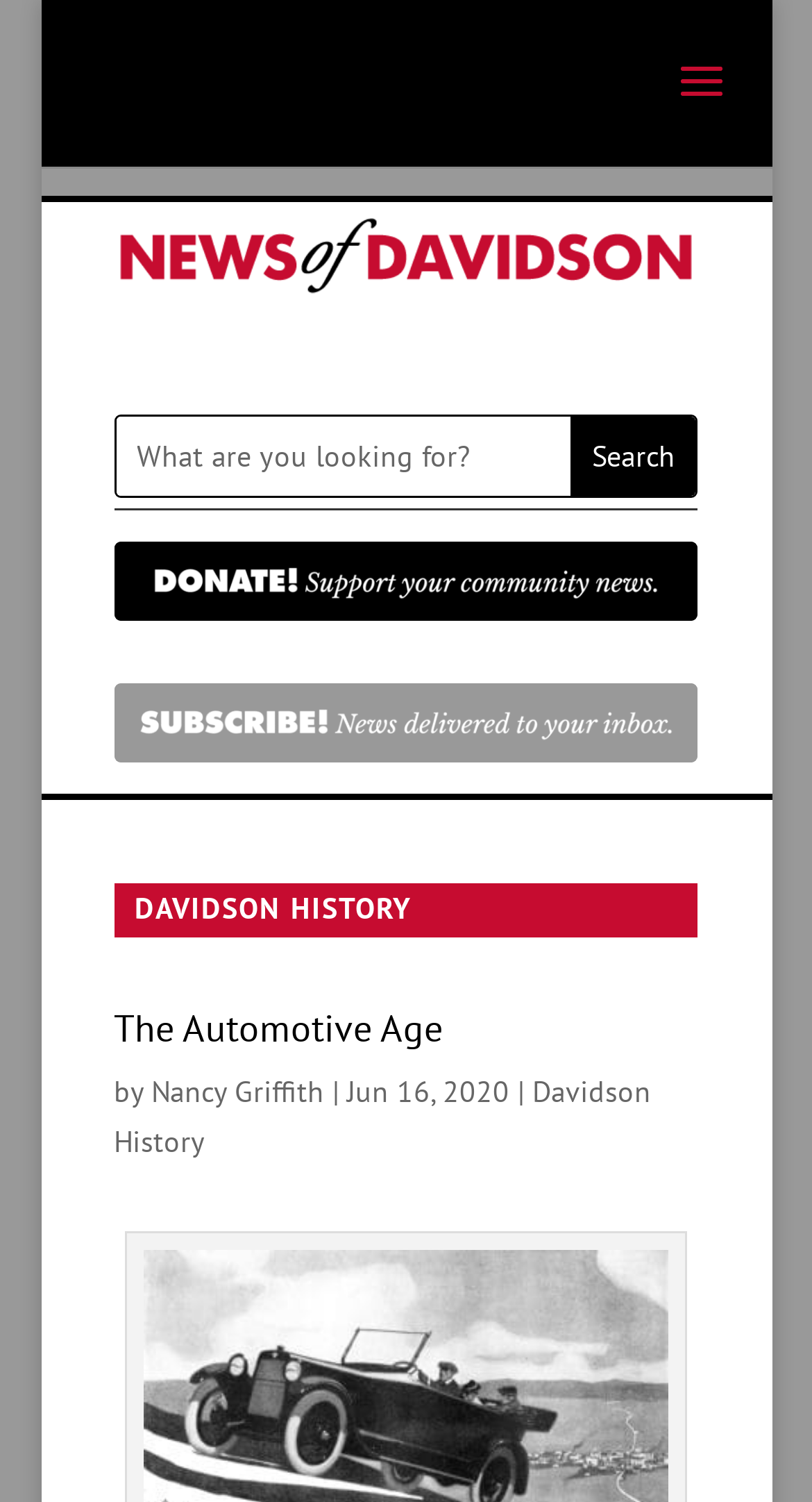What is the purpose of the 'Donate!' link?
From the details in the image, answer the question comprehensively.

I found that the 'Donate!' link is accompanied by an image and a text that says 'Support your community news.', which suggests that the link is used to support the community news by donating.